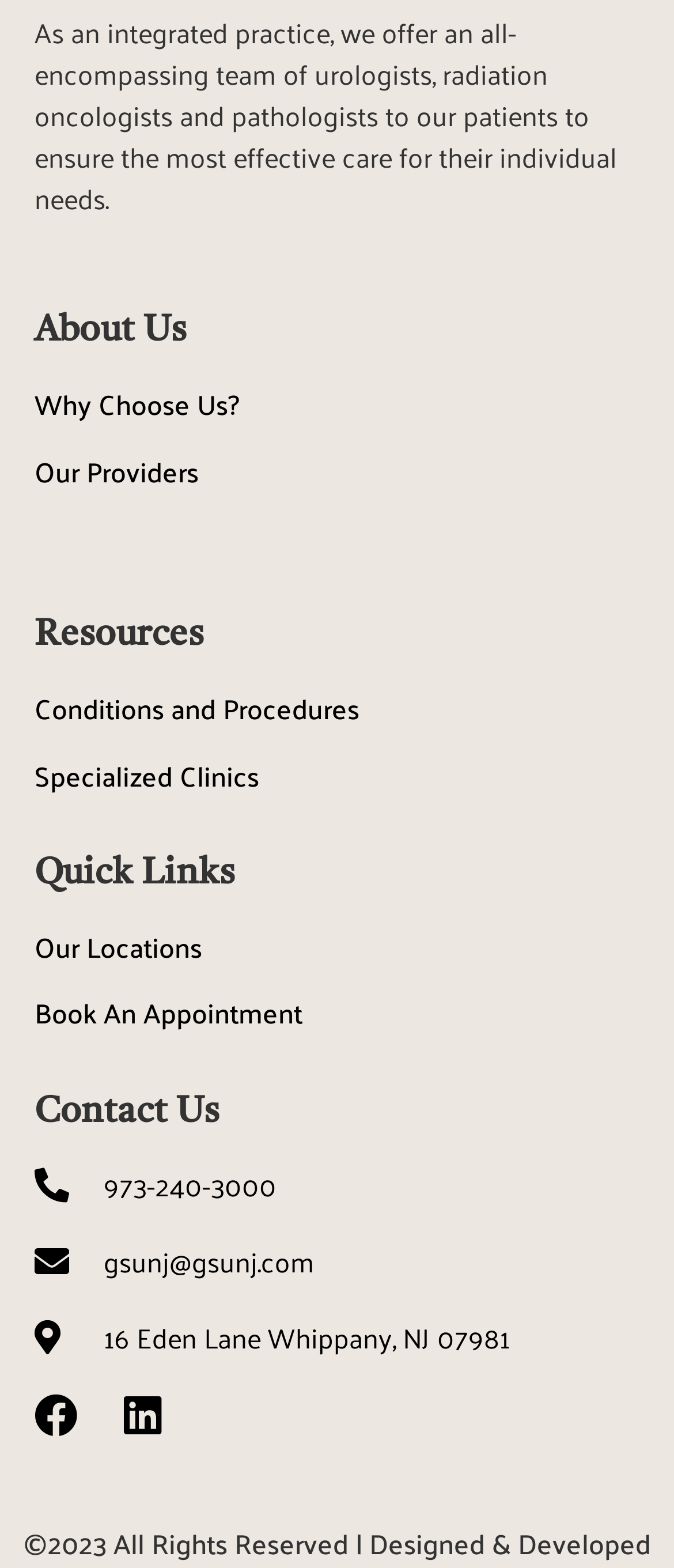What social media platforms does the practice have a presence on?
Provide a well-explained and detailed answer to the question.

The links at the bottom of the page indicate that the practice has a presence on Facebook and LinkedIn, allowing patients to connect with them on these social media platforms.